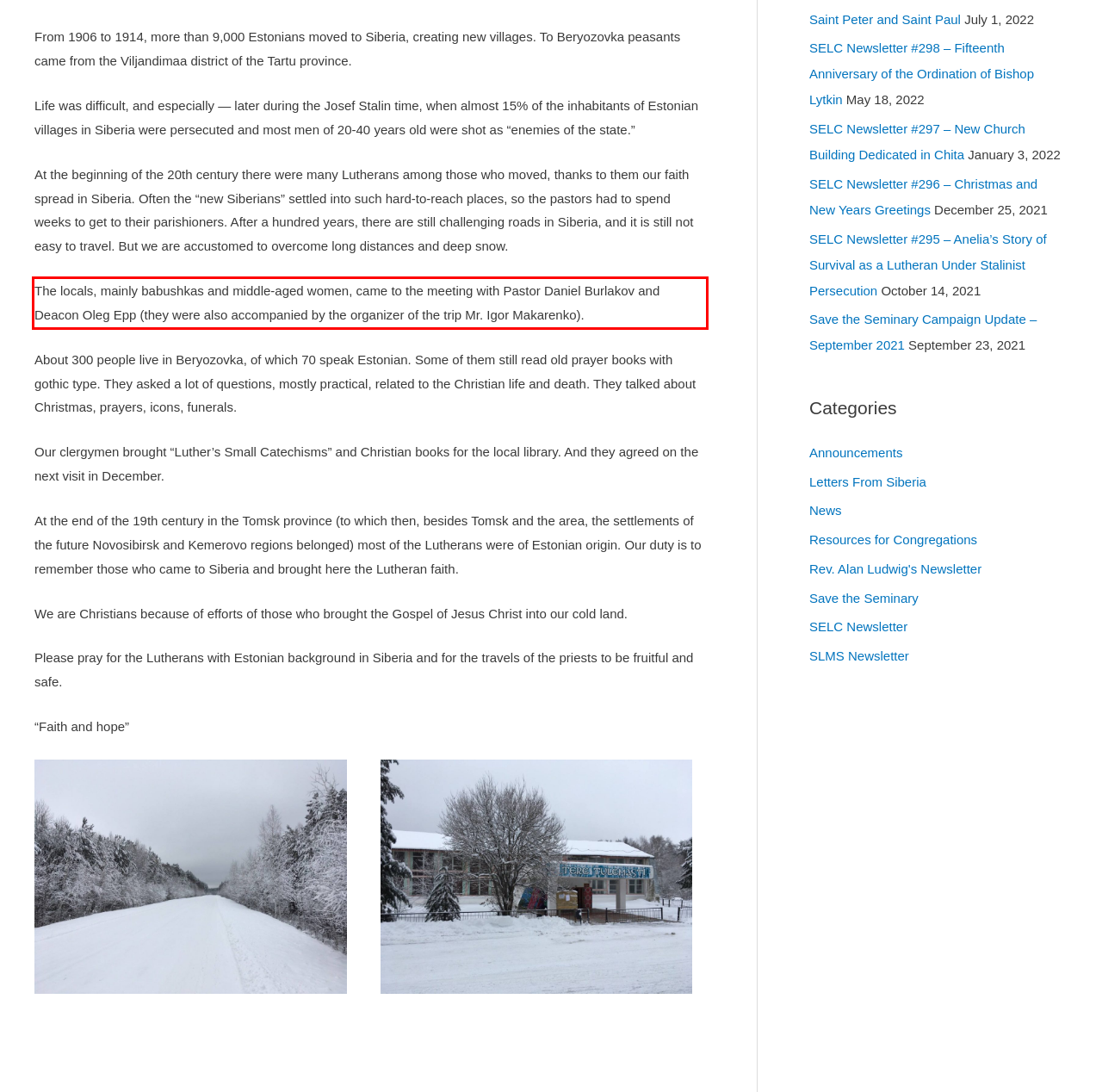From the given screenshot of a webpage, identify the red bounding box and extract the text content within it.

The locals, mainly babushkas and middle-aged women, came to the meeting with Pastor Daniel Burlakov and Deacon Oleg Epp (they were also accompanied by the organizer of the trip Mr. Igor Makarenko).